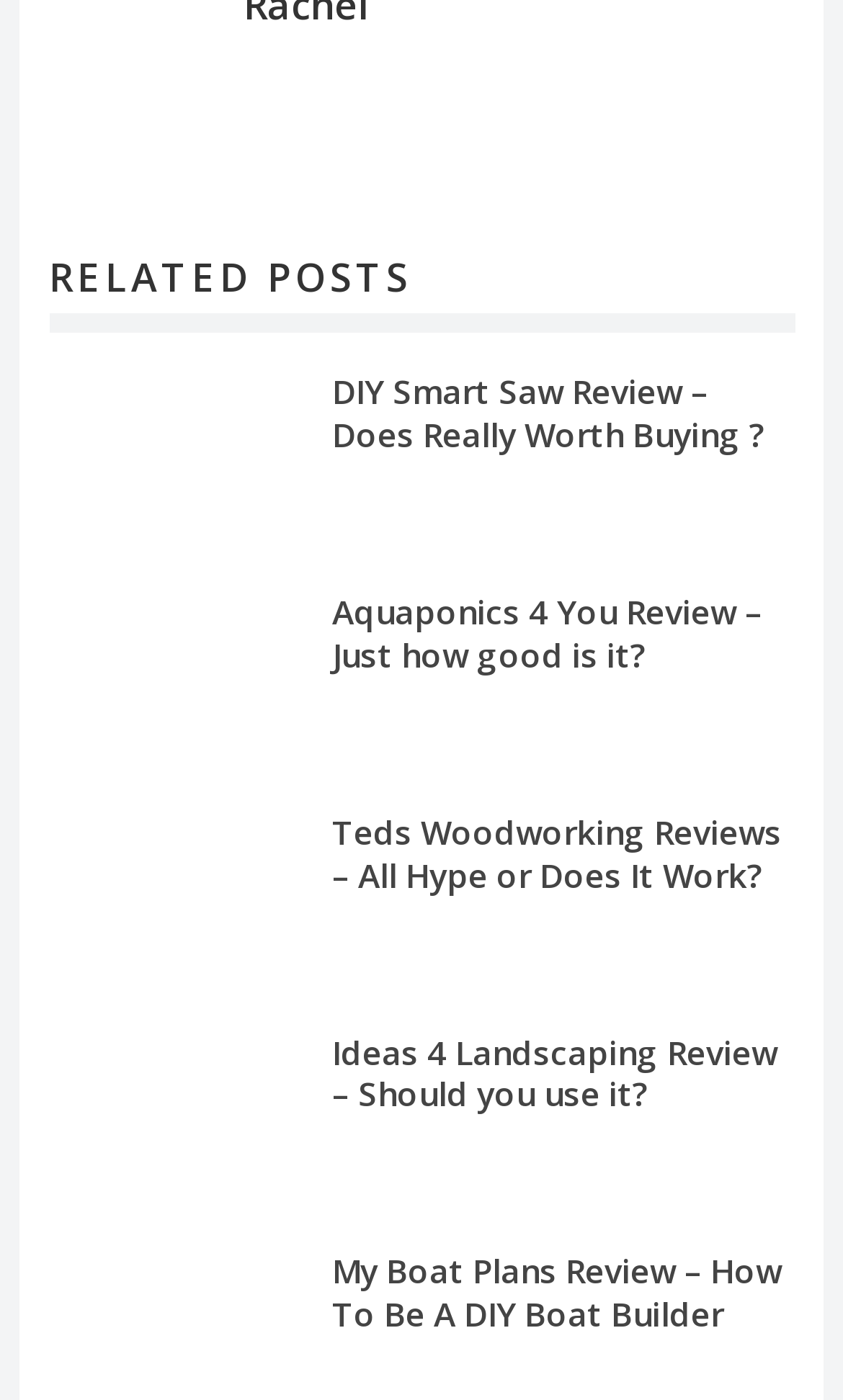Identify the bounding box coordinates of the part that should be clicked to carry out this instruction: "learn about PSO / Premium PSO package".

None